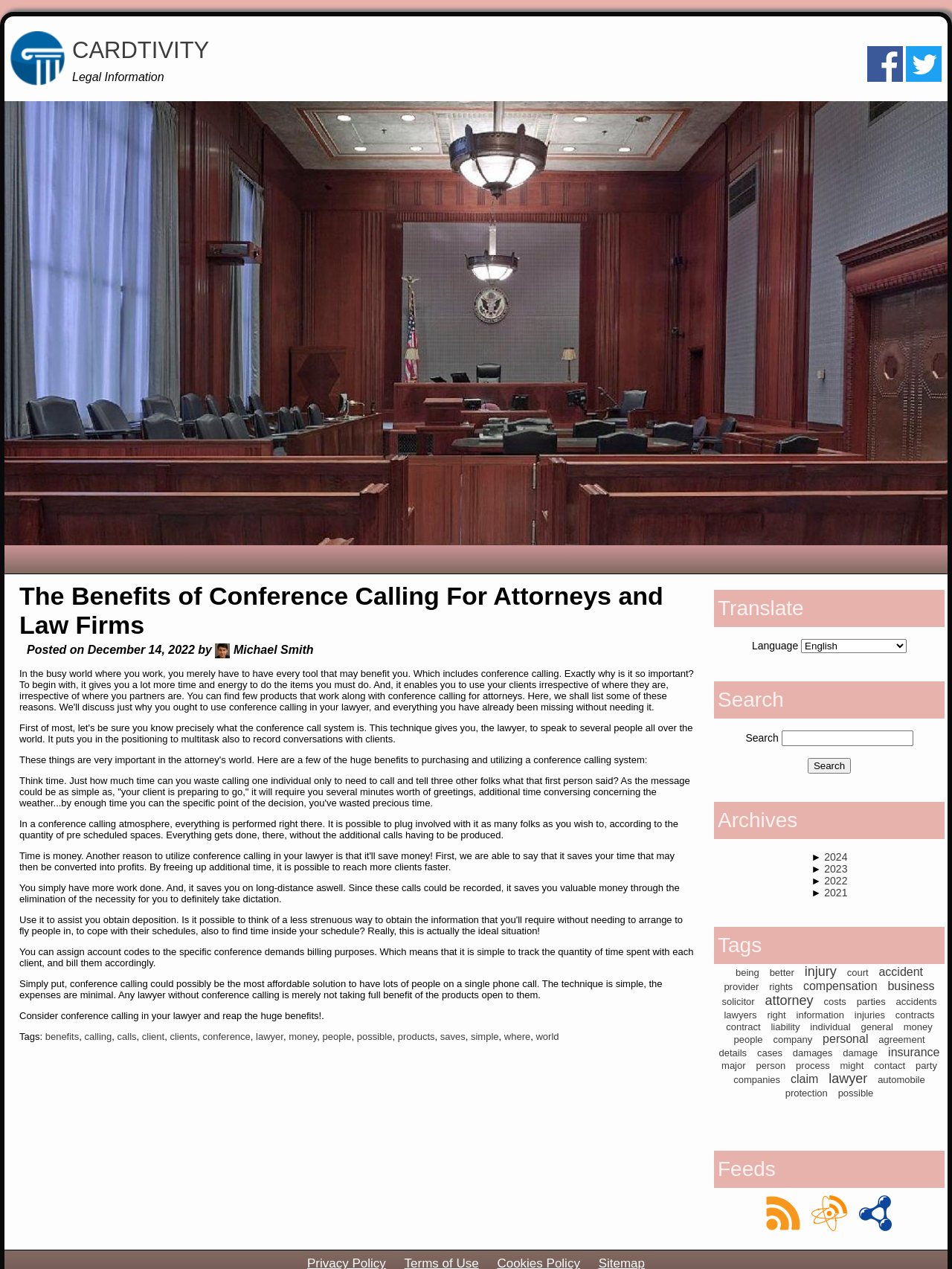Please specify the bounding box coordinates for the clickable region that will help you carry out the instruction: "Click the '2022' archive link".

[0.866, 0.69, 0.89, 0.699]